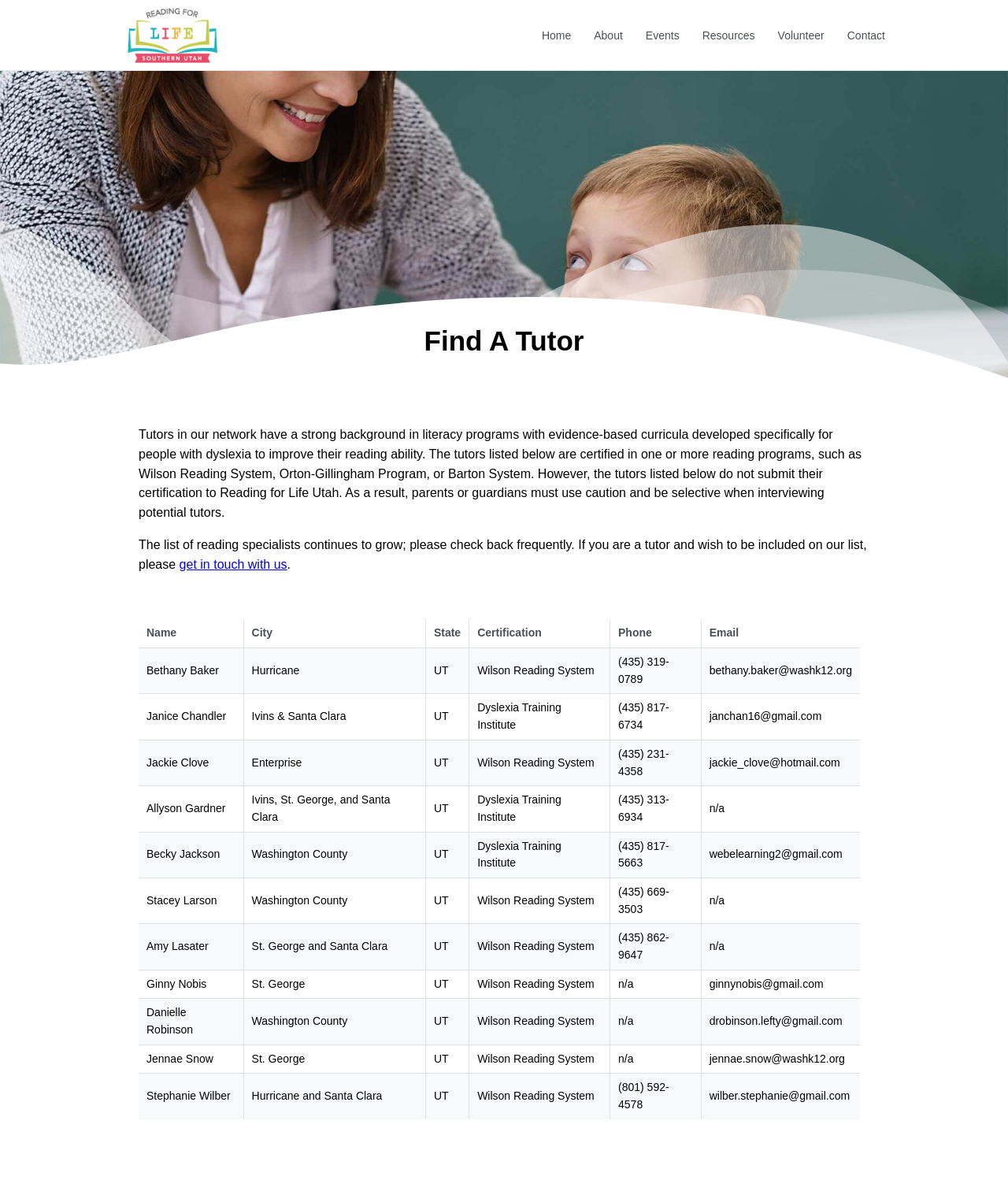Given the element description Events, predict the bounding box coordinates for the UI element in the webpage screenshot. The format should be (top-left x, top-left y, bottom-right x, bottom-right y), and the values should be between 0 and 1.

[0.631, 0.02, 0.683, 0.04]